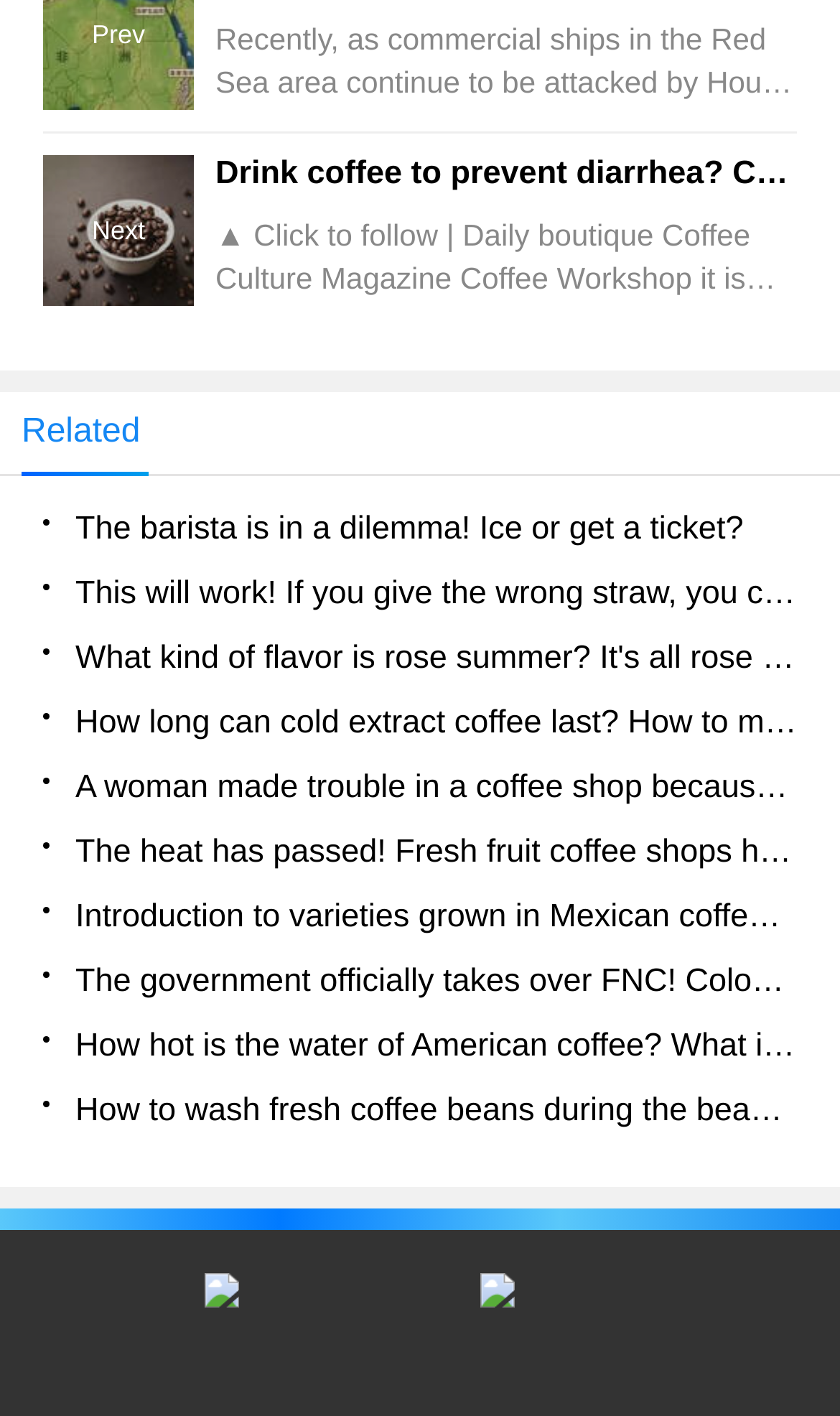What is the topic of the main article?
Using the visual information, answer the question in a single word or phrase.

Coffee